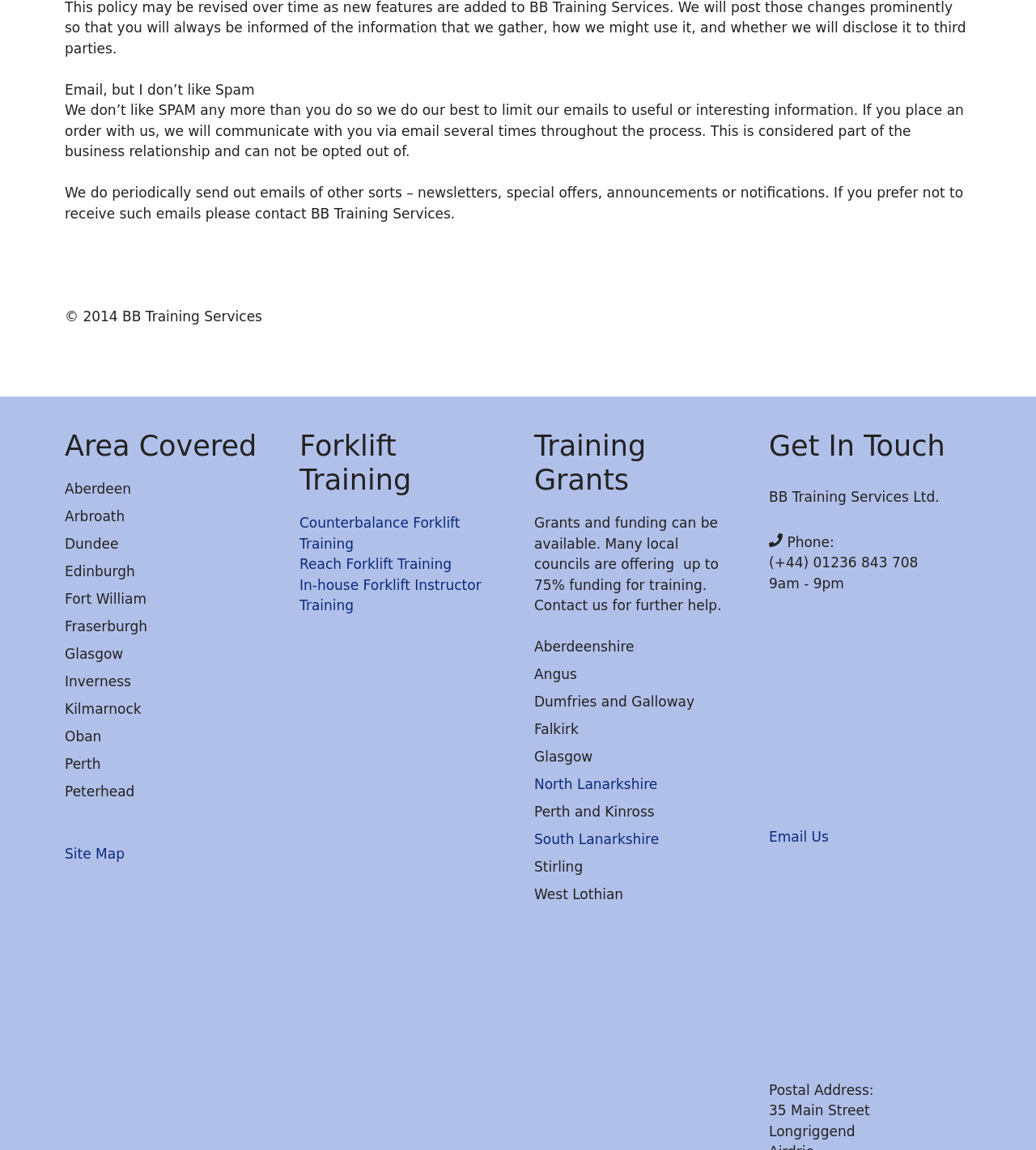Please identify the bounding box coordinates of the clickable region that I should interact with to perform the following instruction: "Click on the 'North Lanarkshire' link". The coordinates should be expressed as four float numbers between 0 and 1, i.e., [left, top, right, bottom].

[0.516, 0.675, 0.635, 0.689]